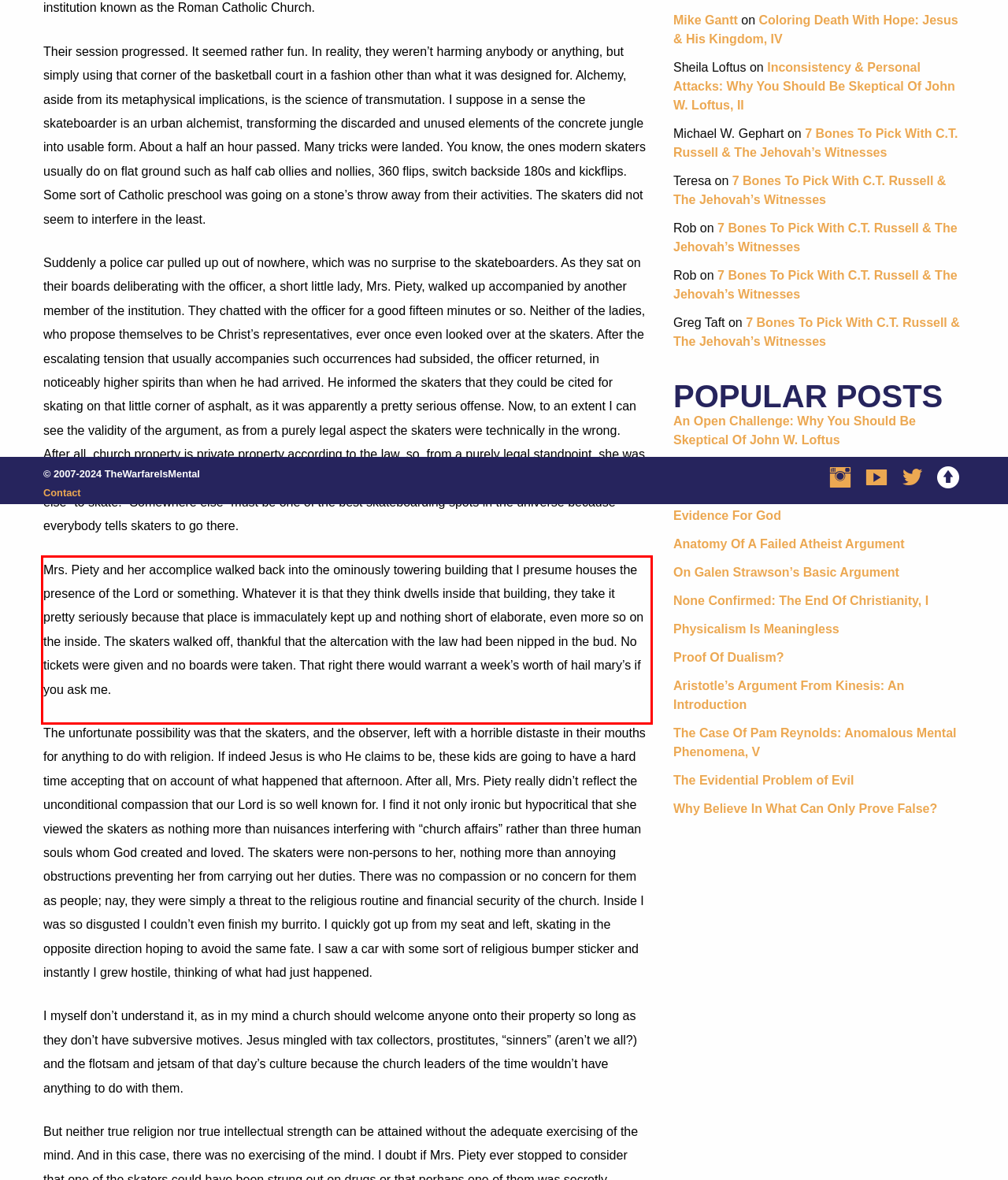Please perform OCR on the text content within the red bounding box that is highlighted in the provided webpage screenshot.

Mrs. Piety and her accomplice walked back into the ominously towering building that I presume houses the presence of the Lord or something. Whatever it is that they think dwells inside that building, they take it pretty seriously because that place is immaculately kept up and nothing short of elaborate, even more so on the inside. The skaters walked off, thankful that the altercation with the law had been nipped in the bud. No tickets were given and no boards were taken. That right there would warrant a week’s worth of hail mary’s if you ask me.